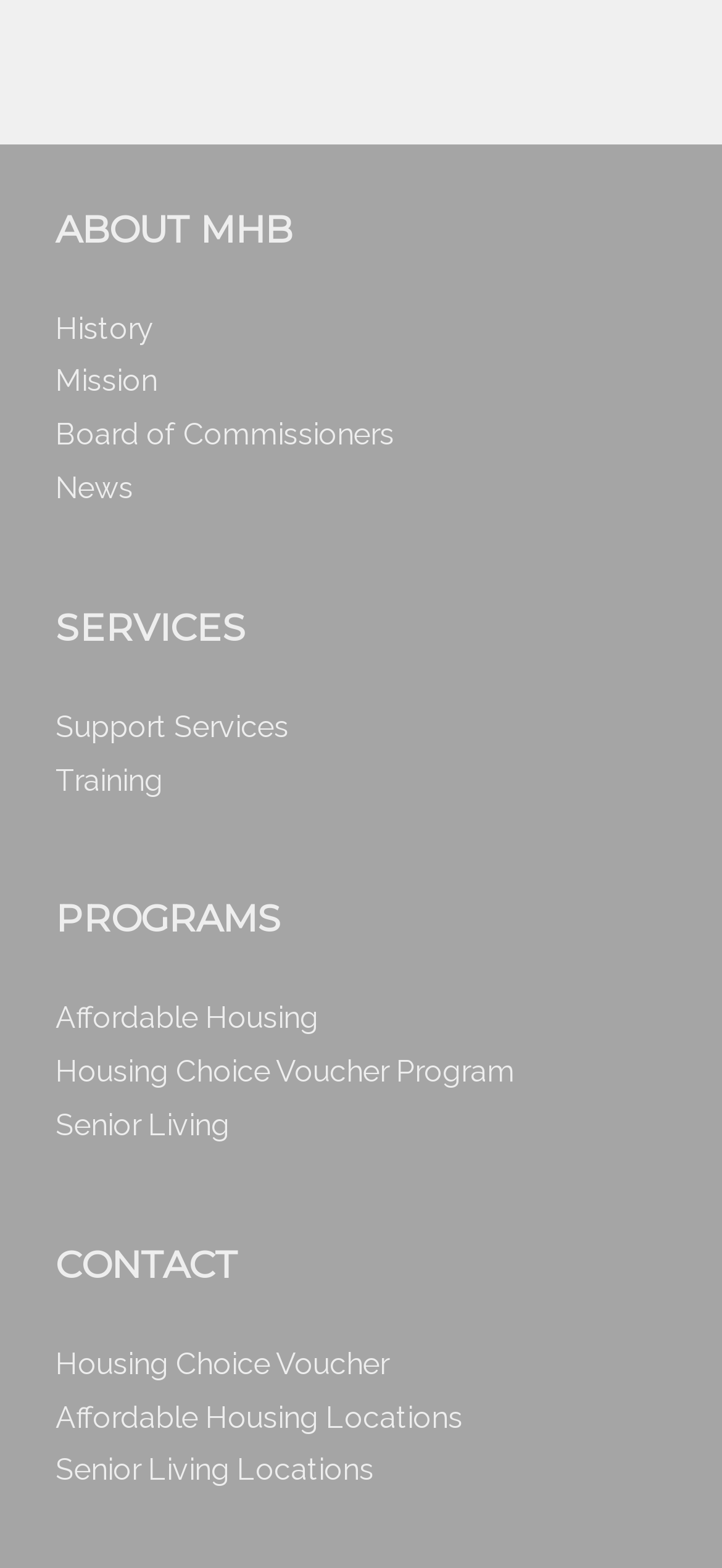Identify the bounding box coordinates for the element you need to click to achieve the following task: "Search". The coordinates must be four float values ranging from 0 to 1, formatted as [left, top, right, bottom].

None